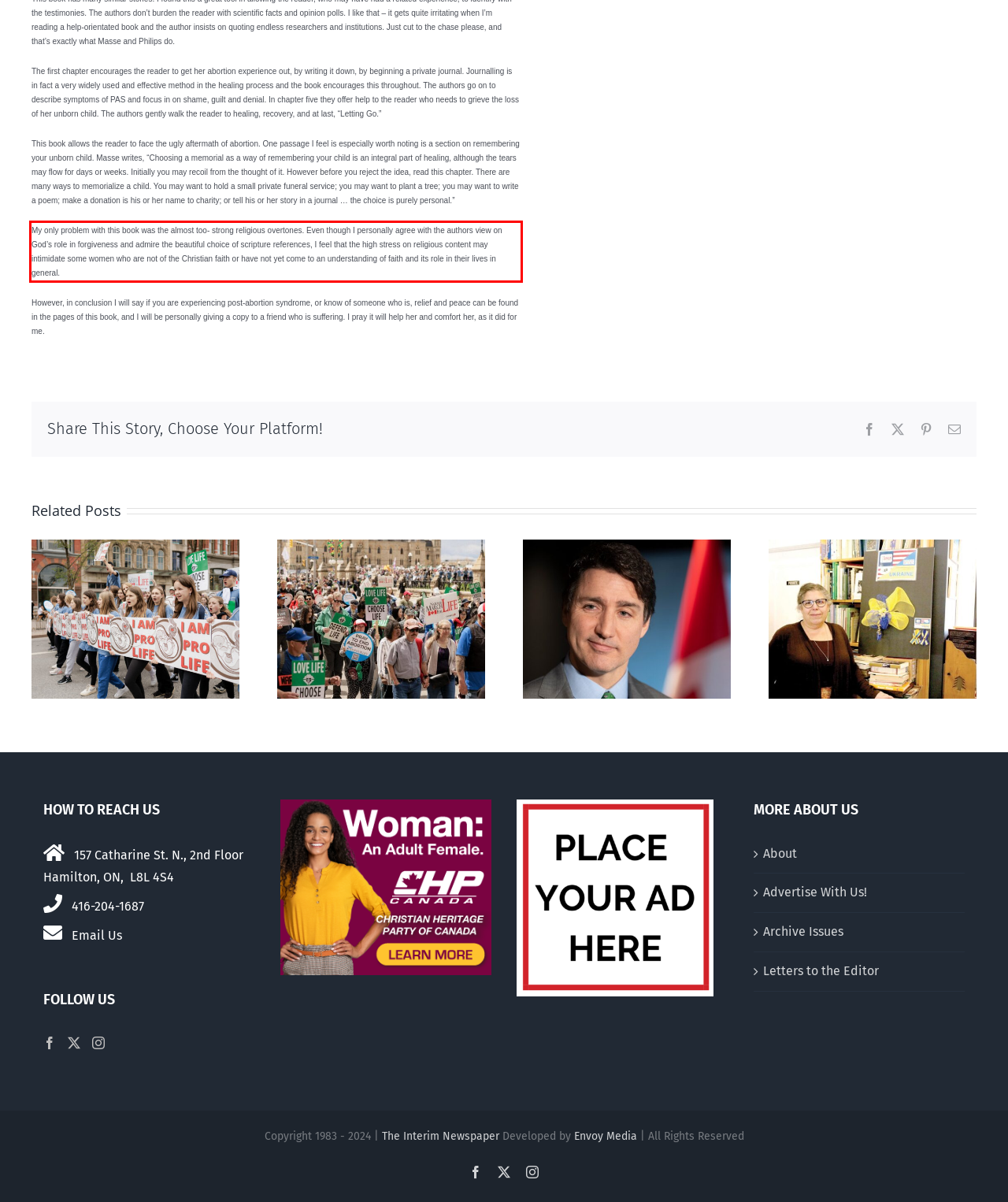You are provided with a screenshot of a webpage that includes a UI element enclosed in a red rectangle. Extract the text content inside this red rectangle.

My only problem with this book was the almost too- strong religious overtones. Even though I personally agree with the authors view on God’s role in forgiveness and admire the beautiful choice of scripture references, I feel that the high stress on religious content may intimidate some women who are not of the Christian faith or have not yet come to an understanding of faith and its role in their lives in general.